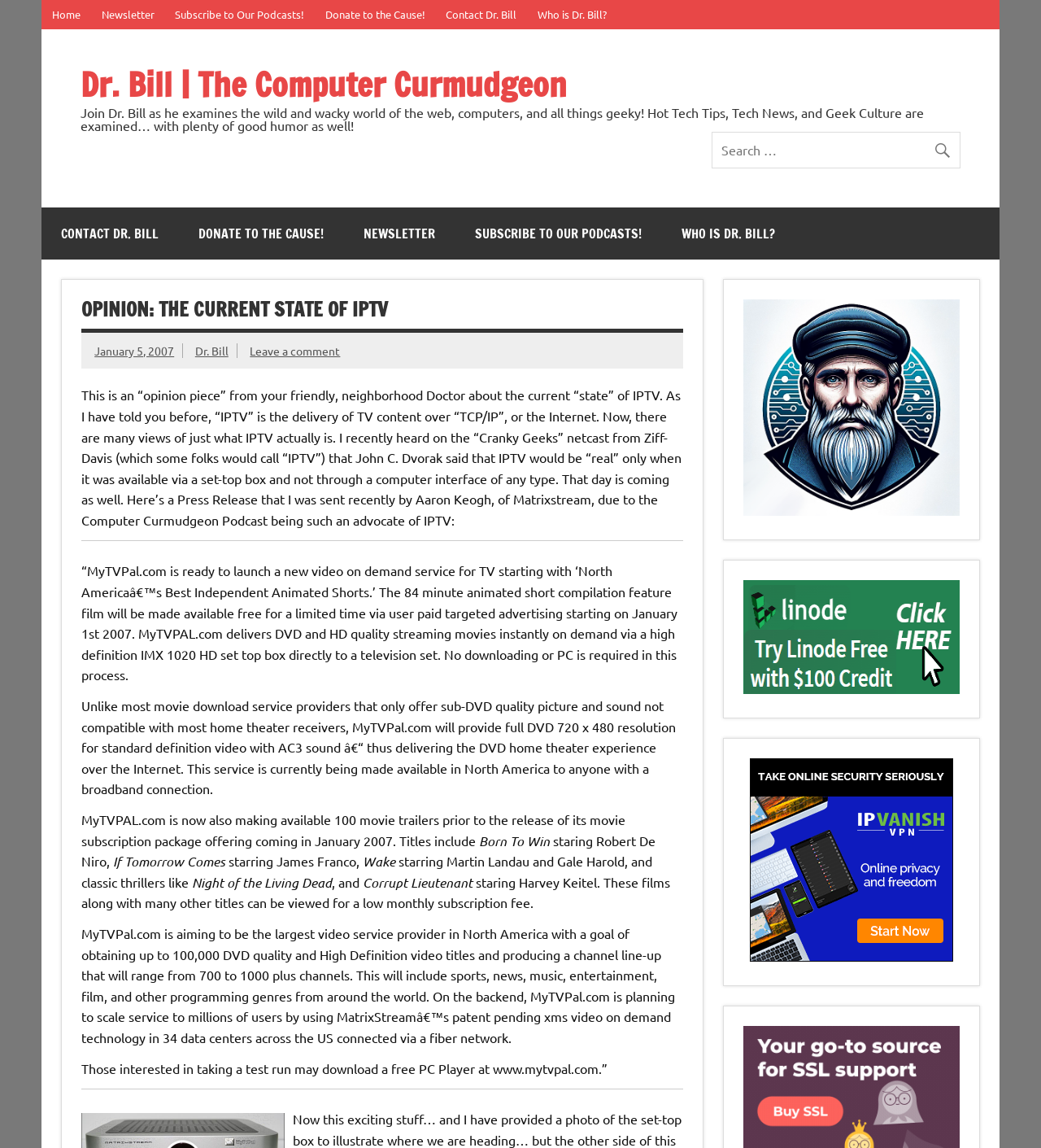Highlight the bounding box coordinates of the region I should click on to meet the following instruction: "Check the 'Linode' link".

[0.714, 0.592, 0.922, 0.607]